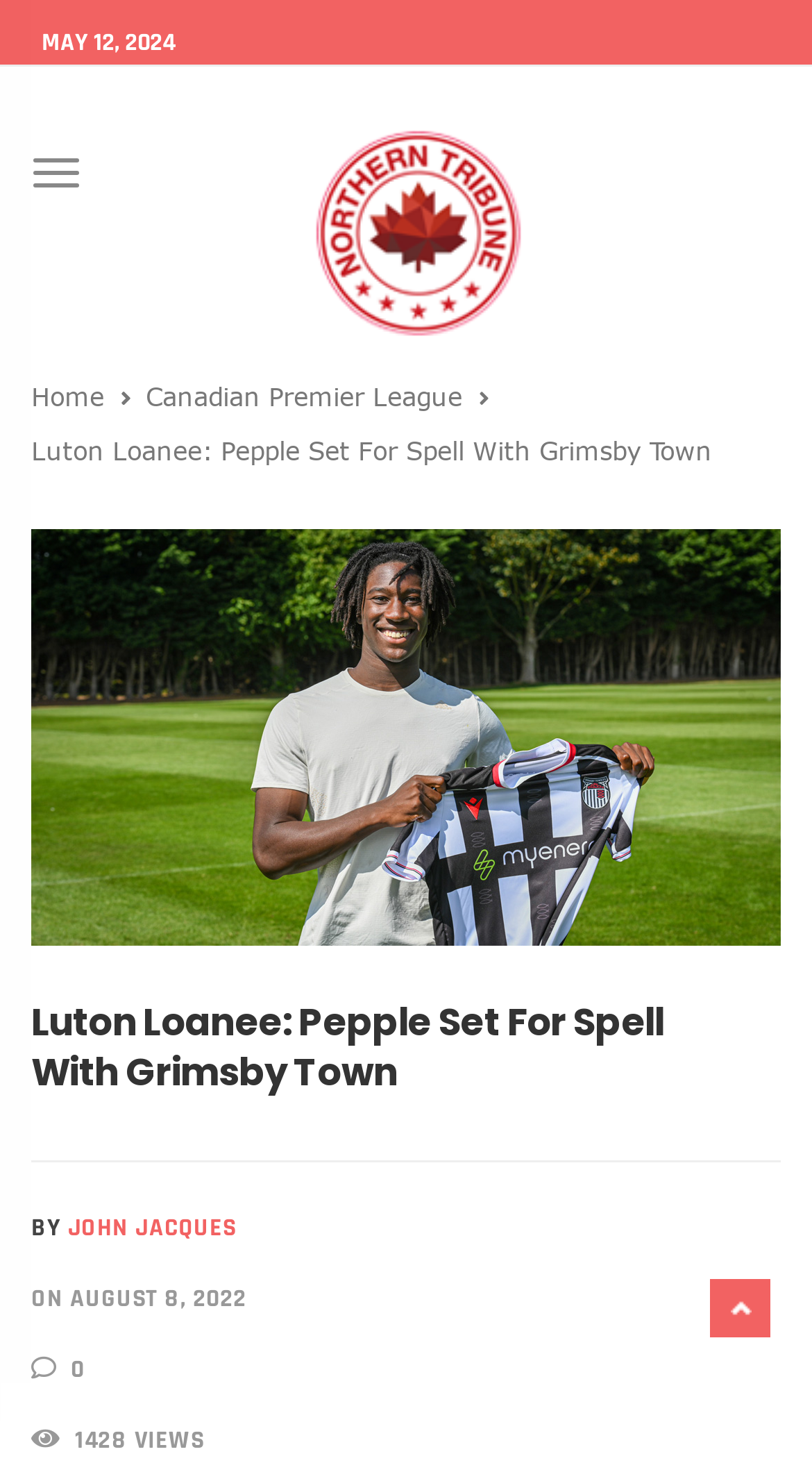What is the position of the navigation button?
Examine the webpage screenshot and provide an in-depth answer to the question.

I found the position of the navigation button by looking at its bounding box coordinates, which are [0.038, 0.106, 0.131, 0.128], indicating that it is located at the top left of the webpage.